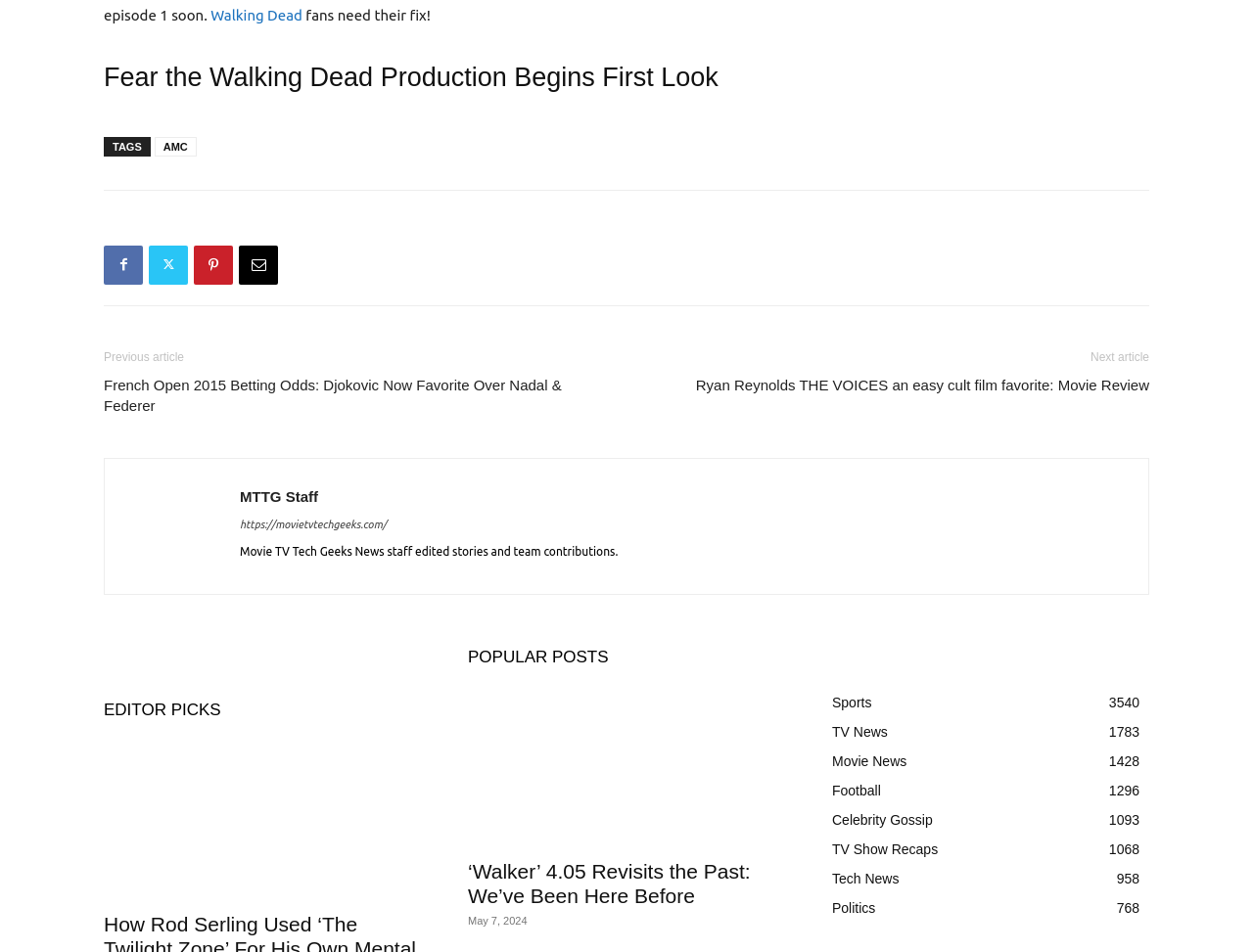What is the title of the article next to the image?
Provide an in-depth answer to the question, covering all aspects.

I found the image 'MTTG Staff' and next to it, the link 'Ryan Reynolds THE VOICES an easy cult film favorite: Movie Review' which is the title of the article.